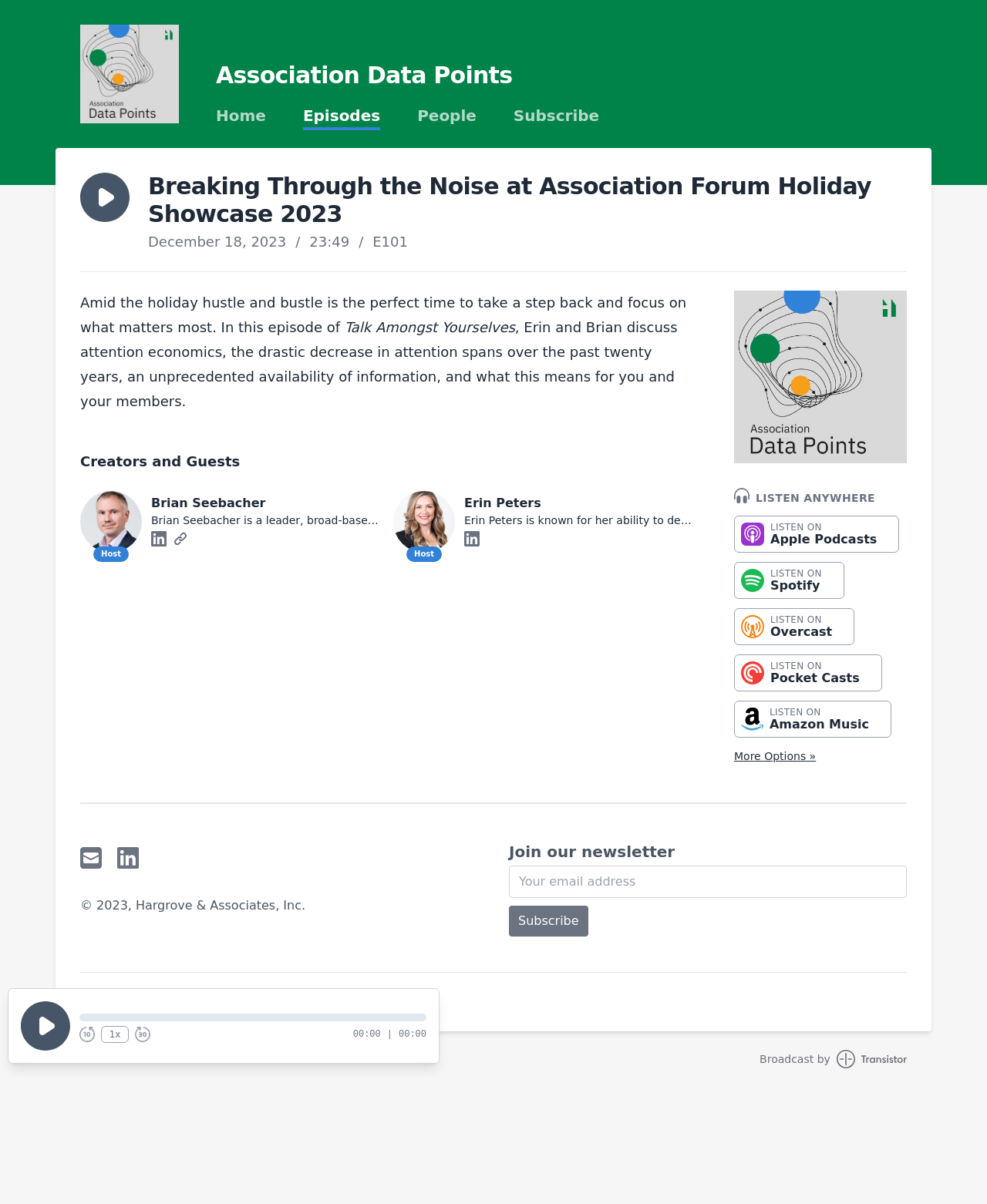Select the bounding box coordinates of the element I need to click to carry out the following instruction: "View this year's tutors".

None